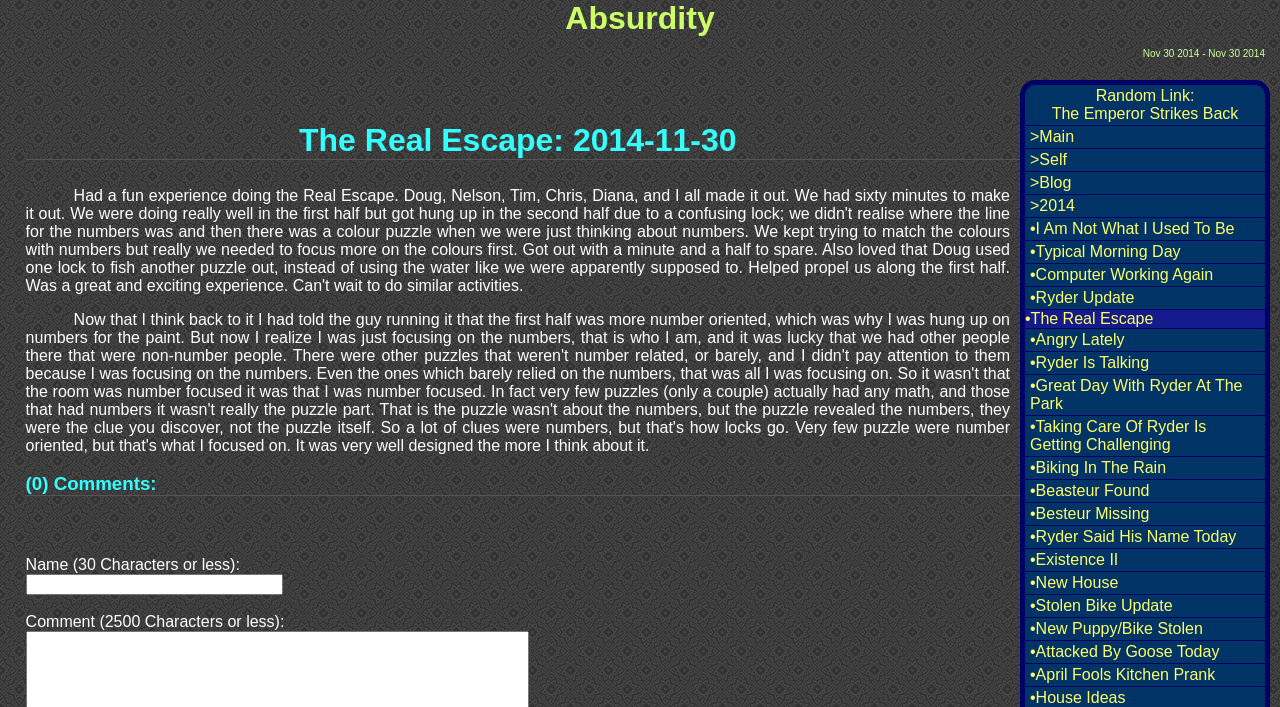How many links are there in the main section?
Please utilize the information in the image to give a detailed response to the question.

I counted the number of link elements in the main section of the webpage, starting from 'Random Link: The Emperor Strikes Back' and ending at '•April Fools Kitchen Prank', and found a total of 15 links.